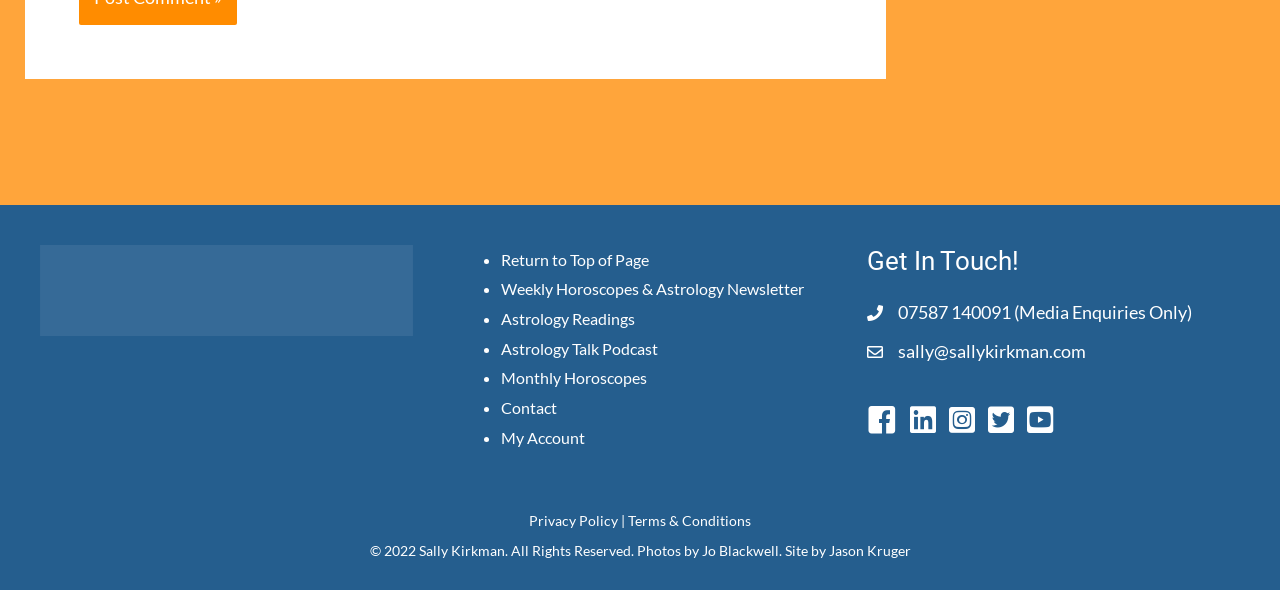Provide the bounding box coordinates for the UI element that is described by this text: "Imprint". The coordinates should be in the form of four float numbers between 0 and 1: [left, top, right, bottom].

None